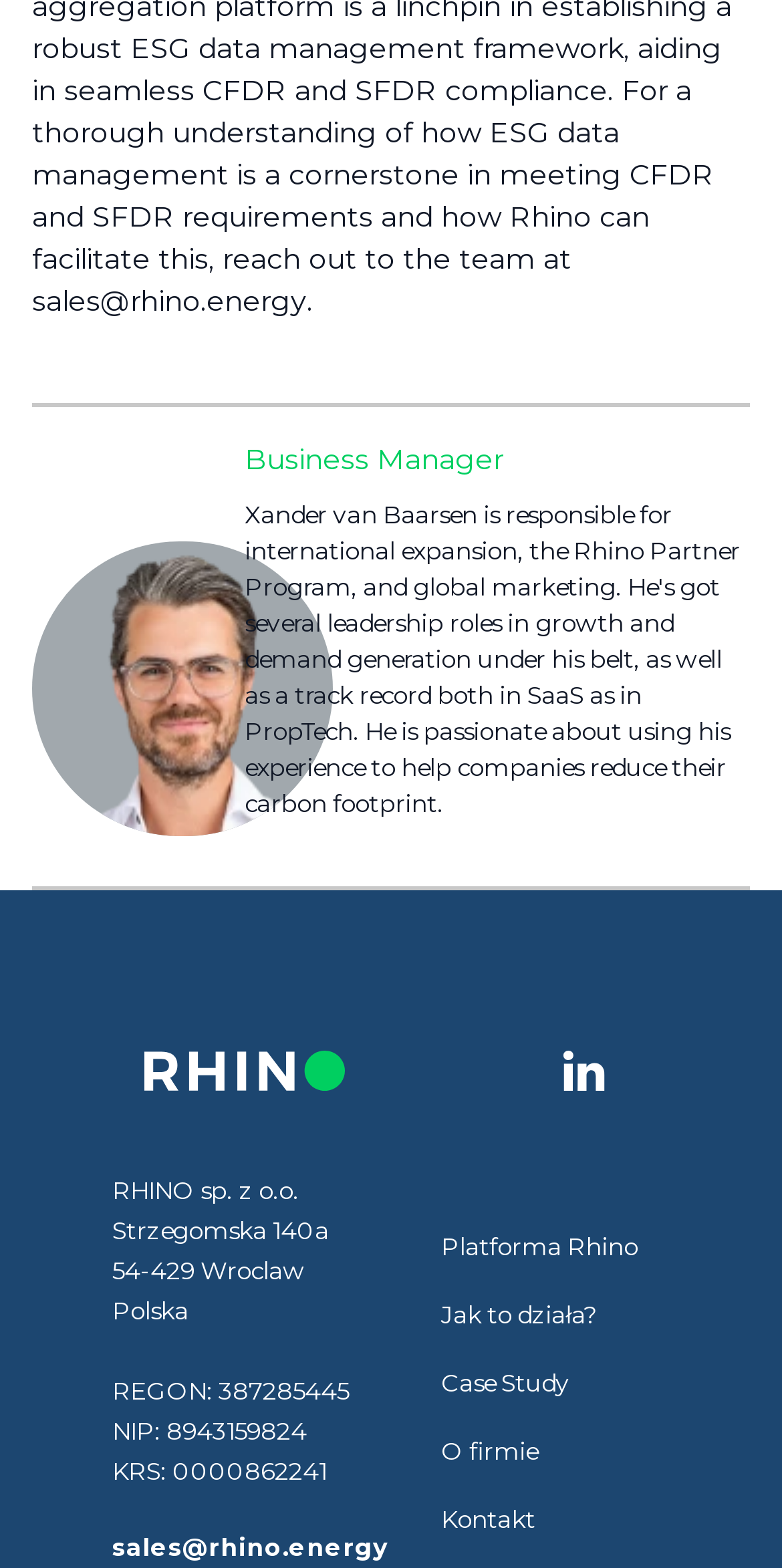Specify the bounding box coordinates of the element's area that should be clicked to execute the given instruction: "Search for something". The coordinates should be four float numbers between 0 and 1, i.e., [left, top, right, bottom].

None